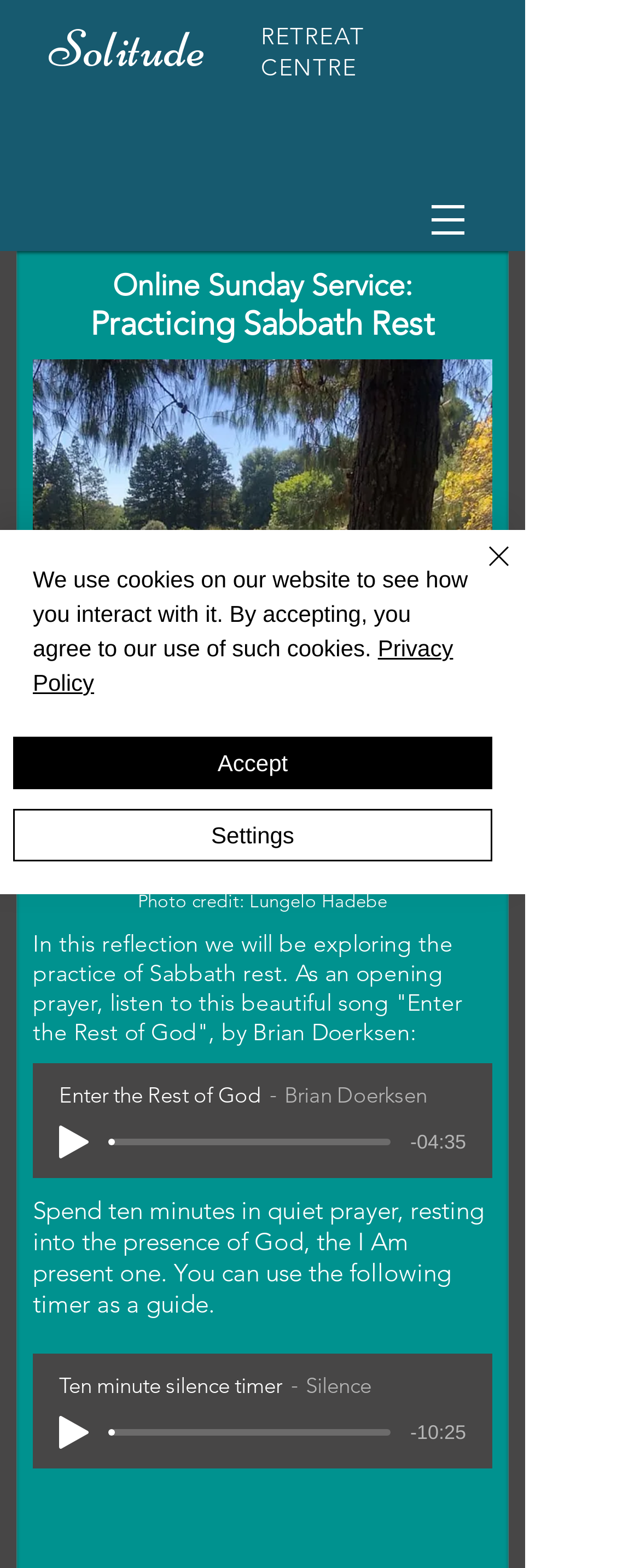Find the bounding box of the element with the following description: "aria-label="Play"". The coordinates must be four float numbers between 0 and 1, formatted as [left, top, right, bottom].

[0.092, 0.903, 0.138, 0.924]